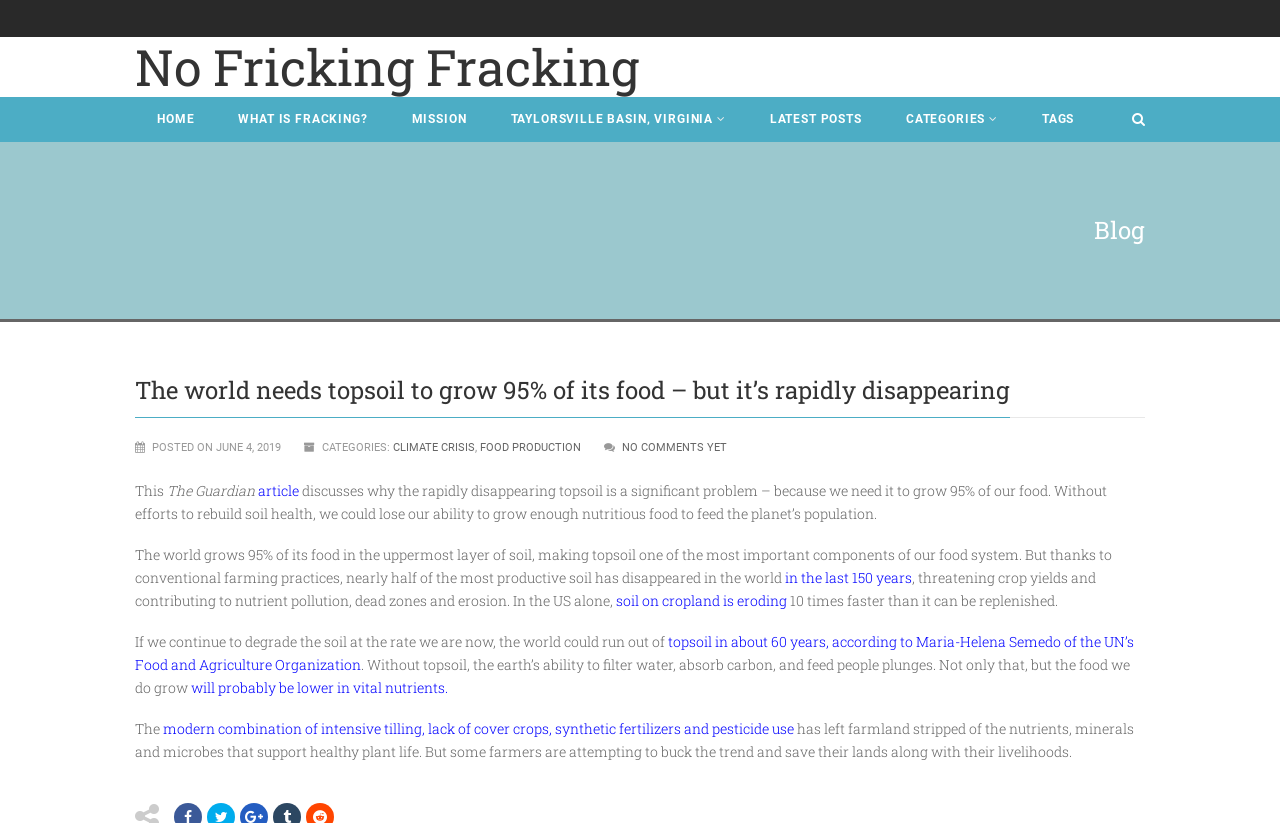Could you highlight the region that needs to be clicked to execute the instruction: "Explore the LATEST POSTS"?

[0.592, 0.118, 0.683, 0.173]